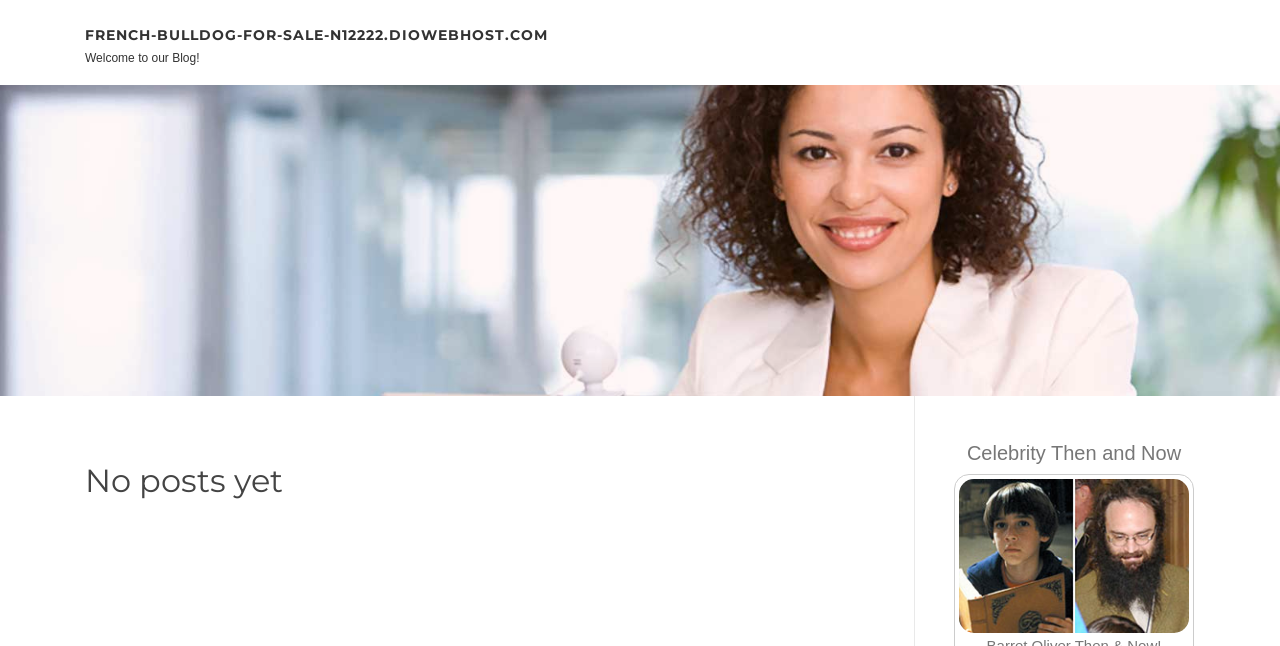Please answer the following question using a single word or phrase: 
Is there an image on this webpage?

Yes